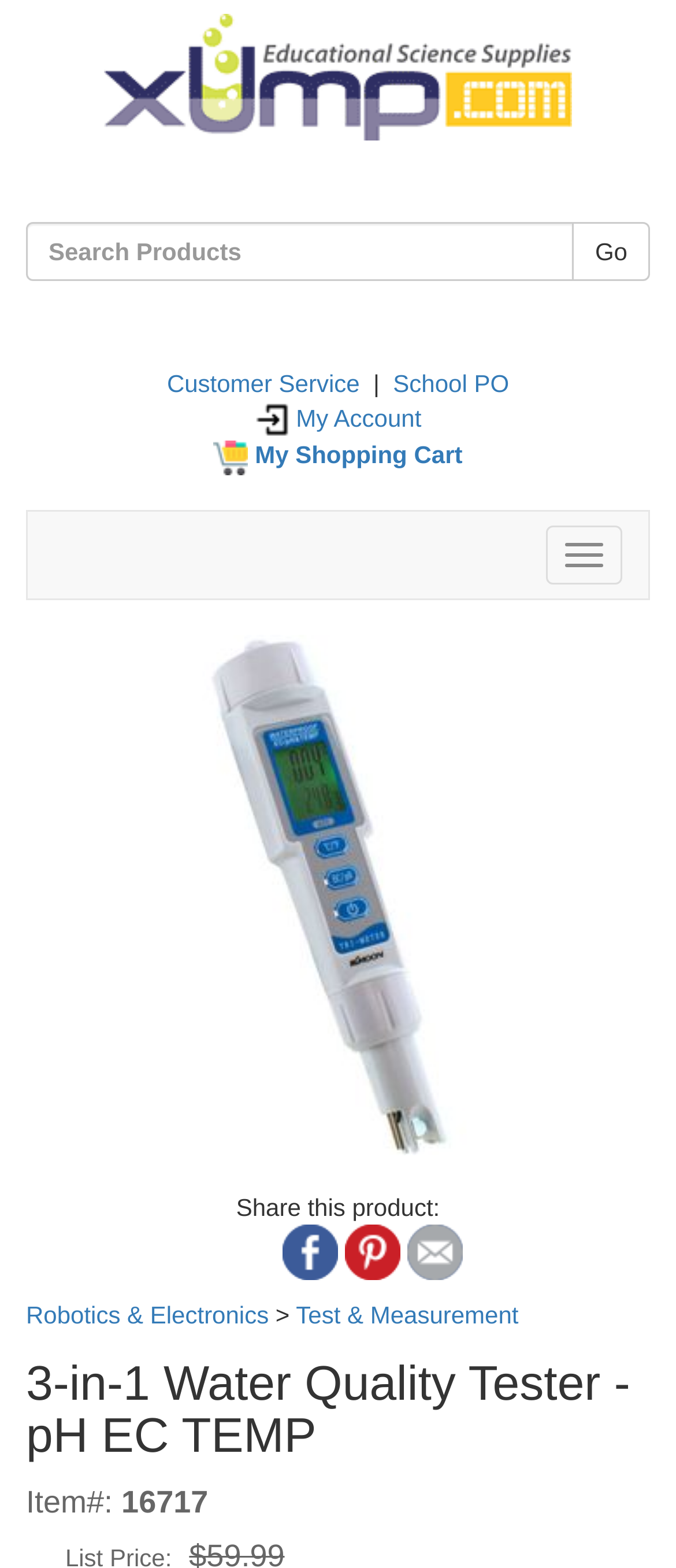Carefully examine the image and provide an in-depth answer to the question: How many social media sharing options are available?

I counted the number of social media sharing links available on the webpage, which are 'Share this product on Facebook', 'Pin this product on Pinterest', and 'Email This Product'.